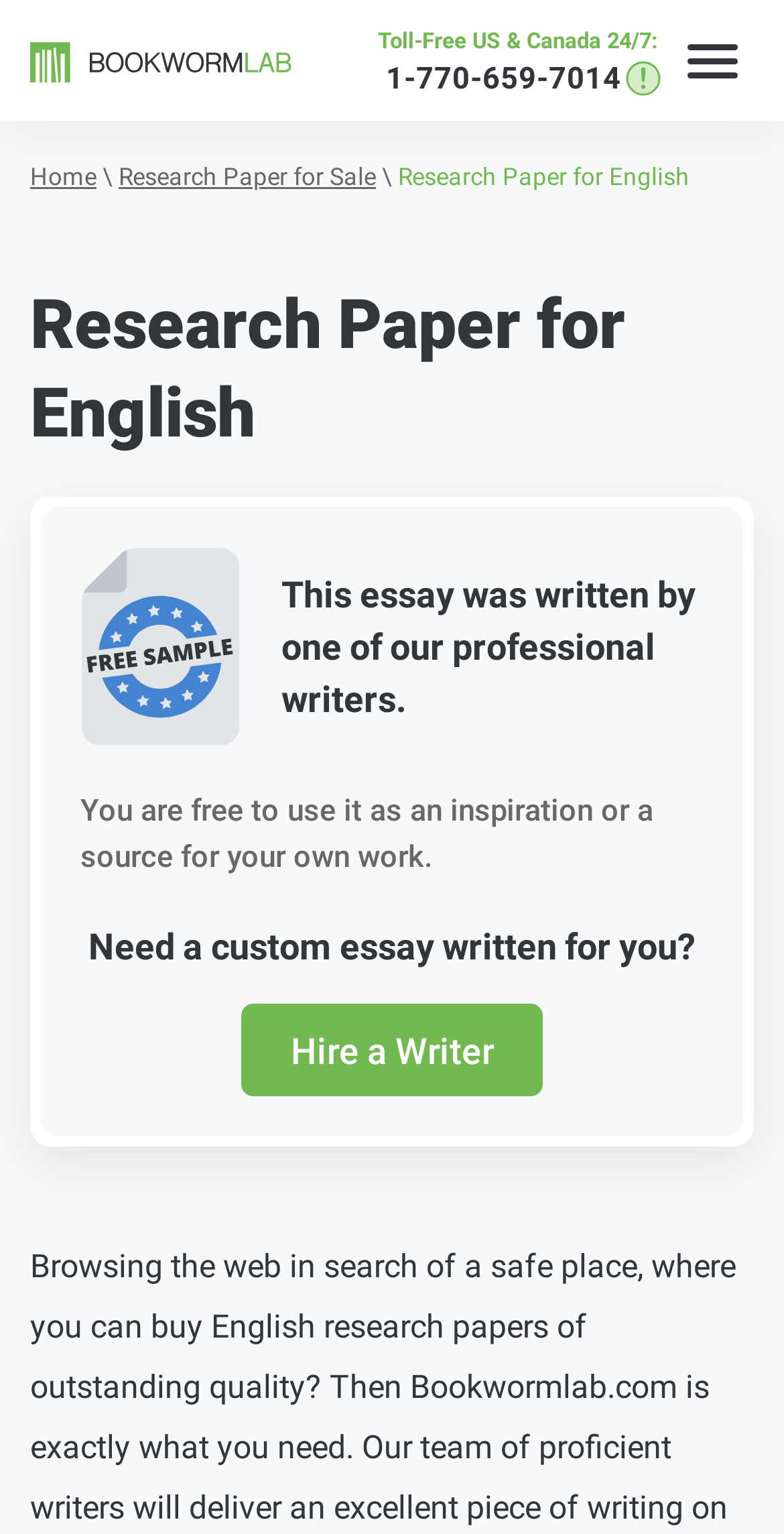Create an elaborate caption that covers all aspects of the webpage.

The webpage is about a research paper writing service for English, specifically highlighting the company BookwormLab. At the top, there is a header section with the company's logo, a link to the homepage, and a navigation menu with options like "Home" and "Research Paper for Sale". 

Below the header, there is a prominent heading that reads "Research Paper for English". On the left side of this heading, there is an image with a "Free Sample" label. 

To the right of the heading, there is a section that appears to be a sample essay written by one of the company's professional writers. The text explains that the essay can be used as inspiration or a source for one's own work. 

Further down, there is a call-to-action section that asks if the user needs a custom essay written for them, with a link to "Hire a Writer" on the right side. 

On the top-right corner, there is a phone number section with a toll-free number for the US and Canada, along with a warning icon.